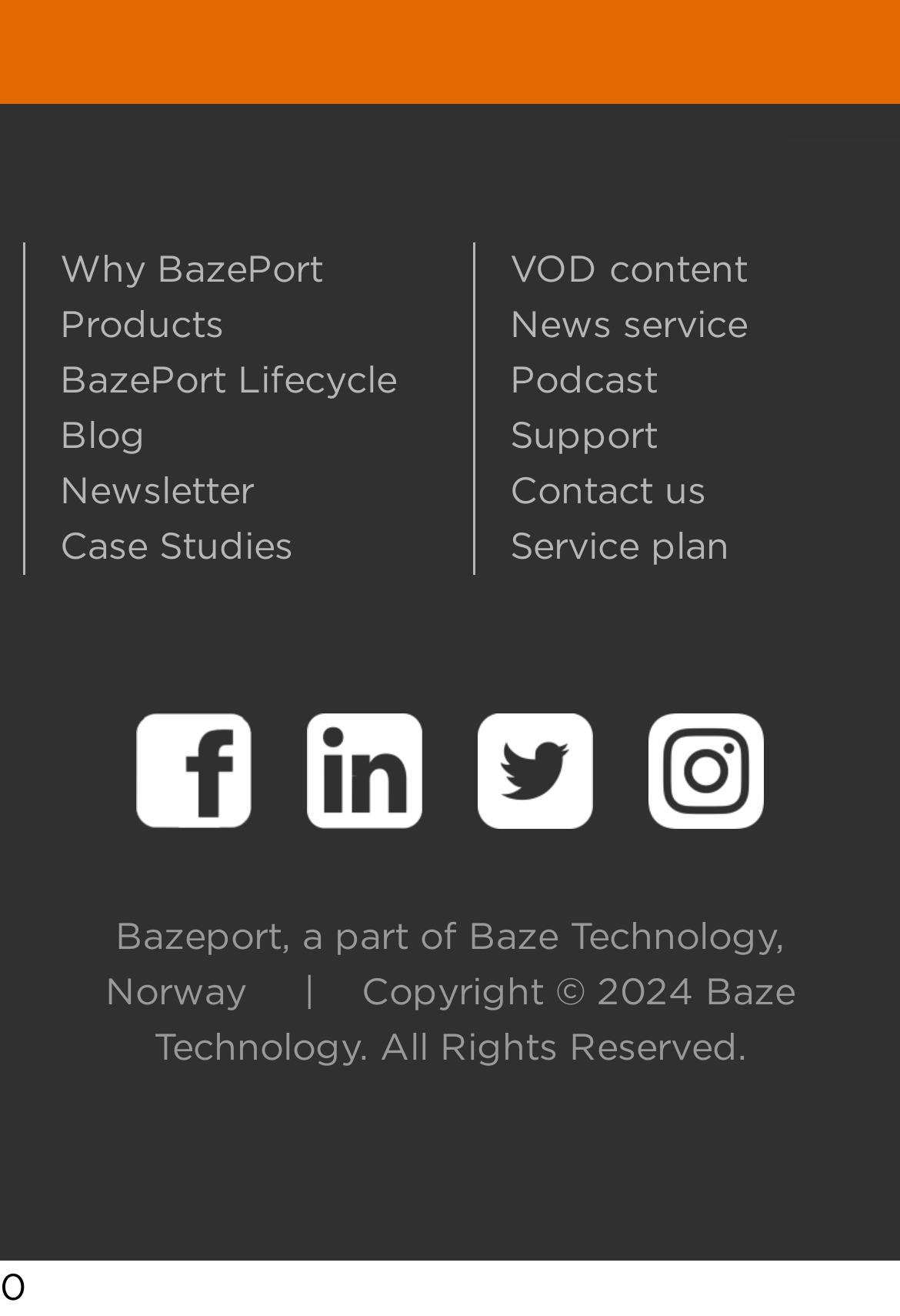Please determine the bounding box coordinates of the area that needs to be clicked to complete this task: 'Click on 'Why BazePort''. The coordinates must be four float numbers between 0 and 1, formatted as [left, top, right, bottom].

[0.067, 0.187, 0.359, 0.221]